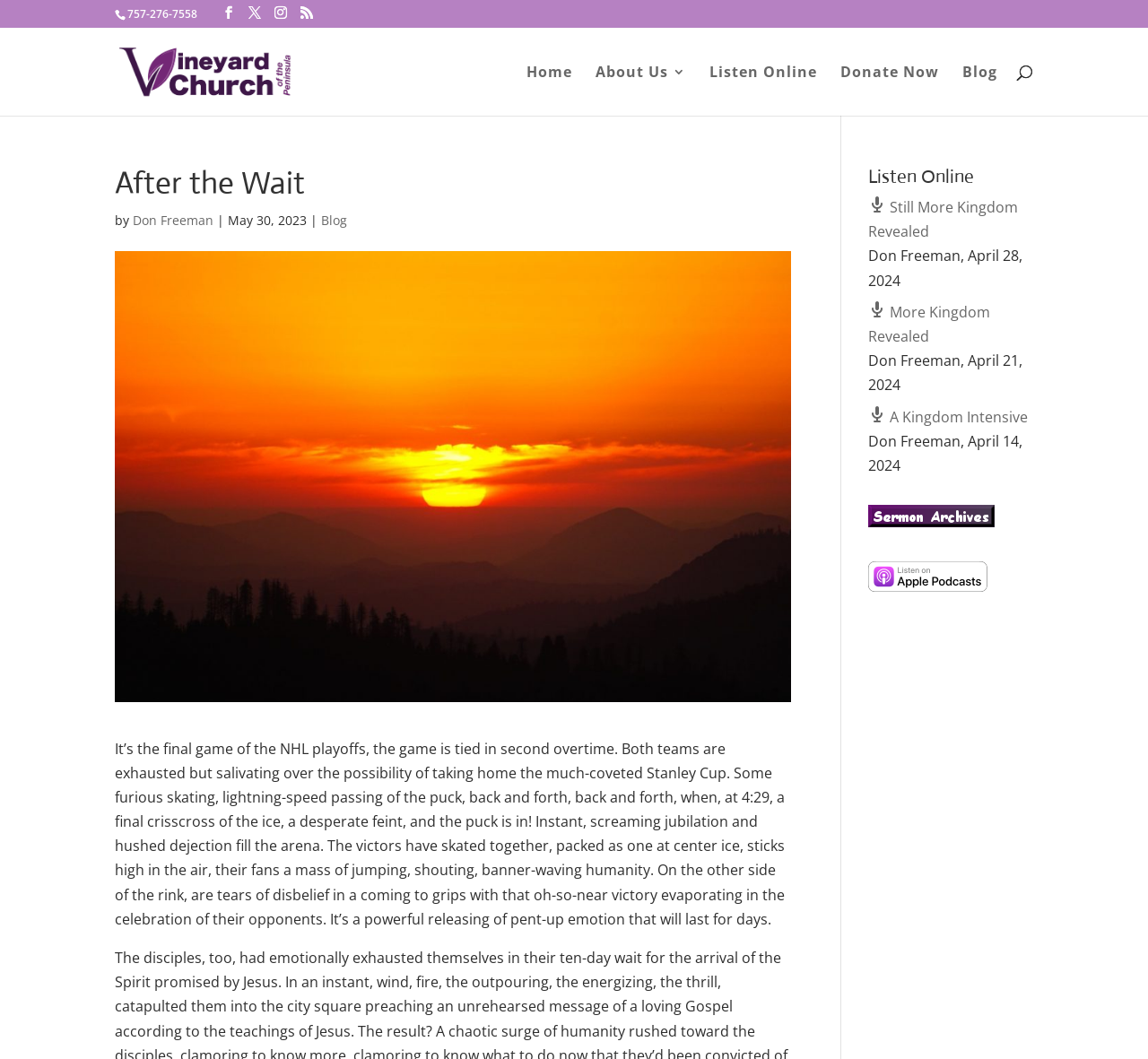Determine the bounding box coordinates of the clickable area required to perform the following instruction: "Search for something". The coordinates should be represented as four float numbers between 0 and 1: [left, top, right, bottom].

[0.157, 0.026, 0.877, 0.028]